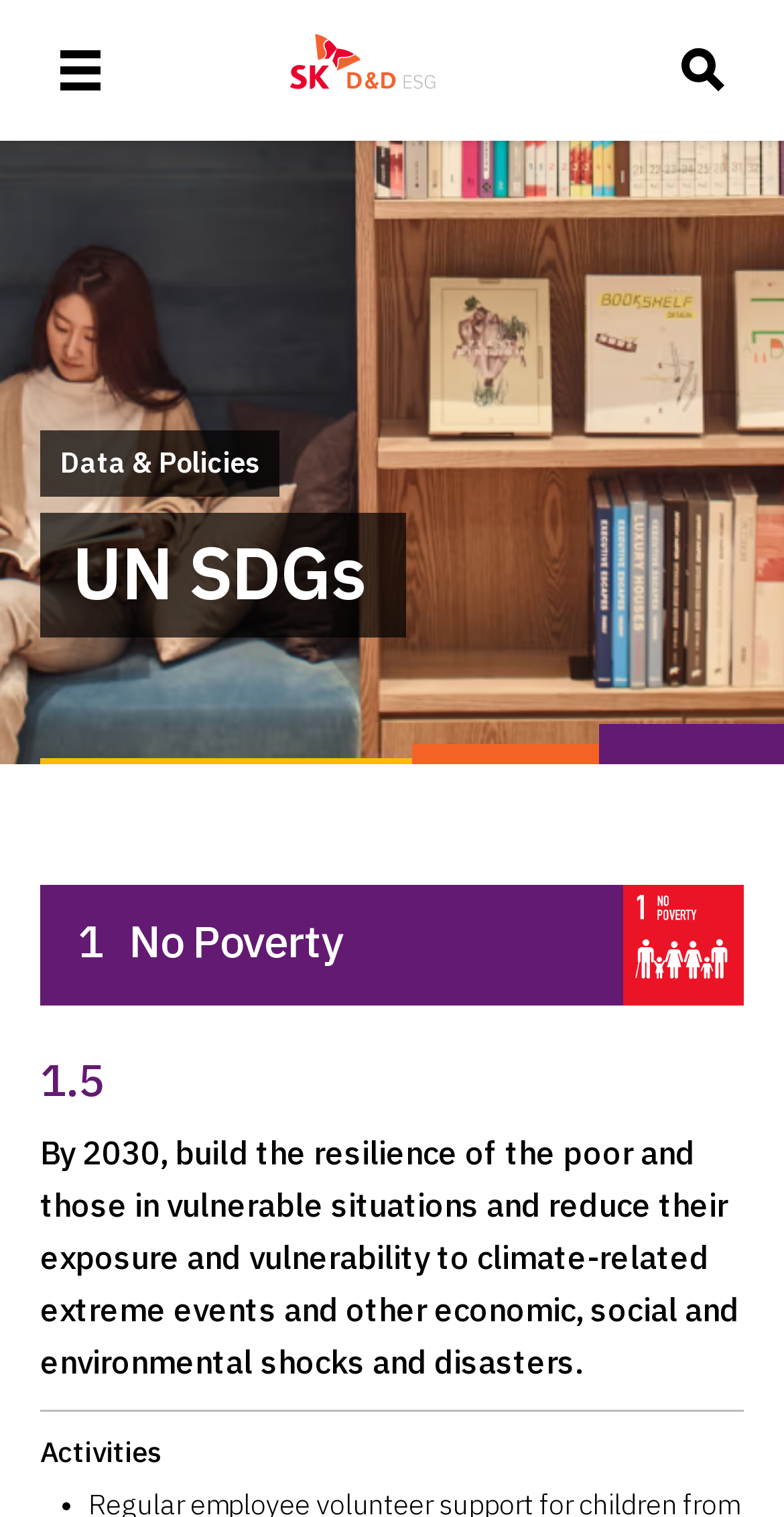Please answer the following question using a single word or phrase: What is the purpose of the button on the top-right corner?

Open search modal